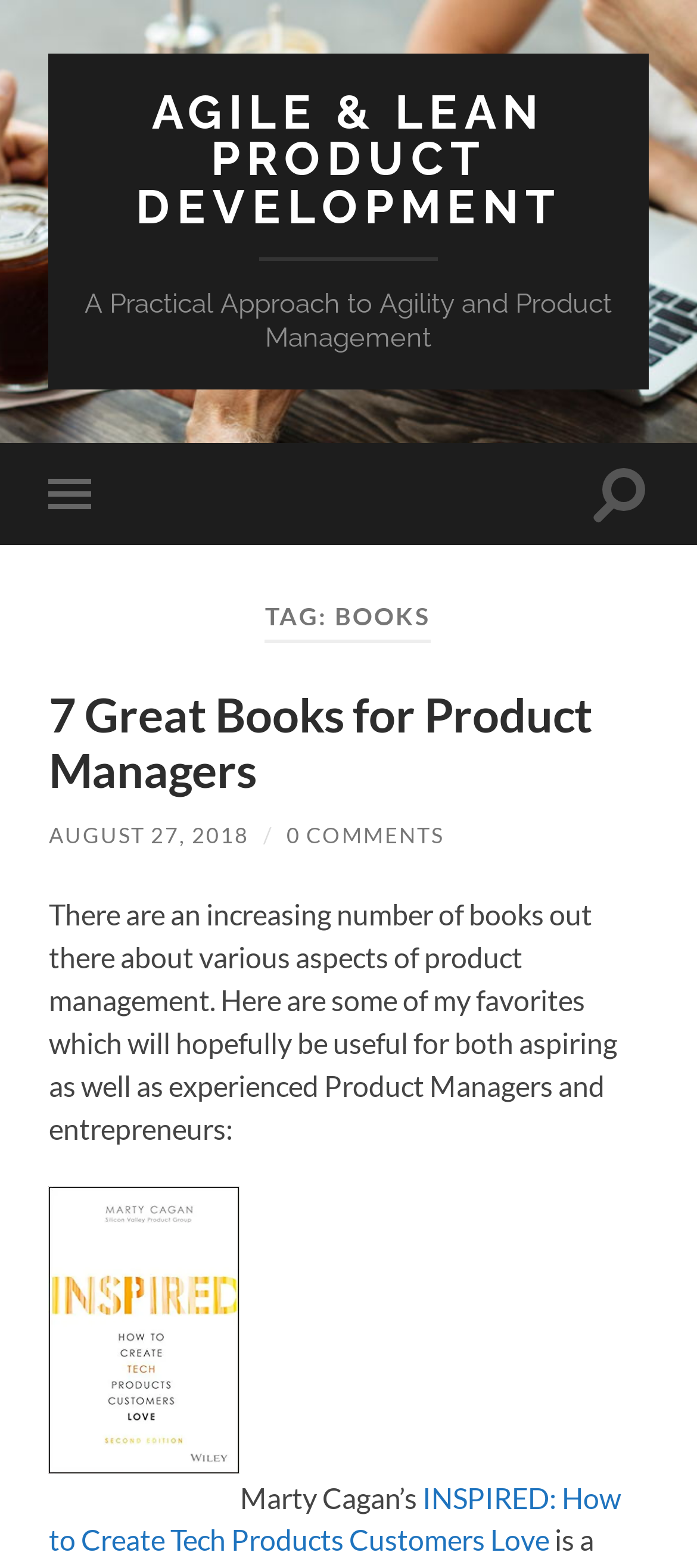What is the topic of the post?
Use the information from the screenshot to give a comprehensive response to the question.

I studied the webpage and found that the post is discussing books related to product management. The heading '7 Great Books for Product Managers' and the text 'There are an increasing number of books out there about various aspects of product management...' suggest that the topic of the post is product management.